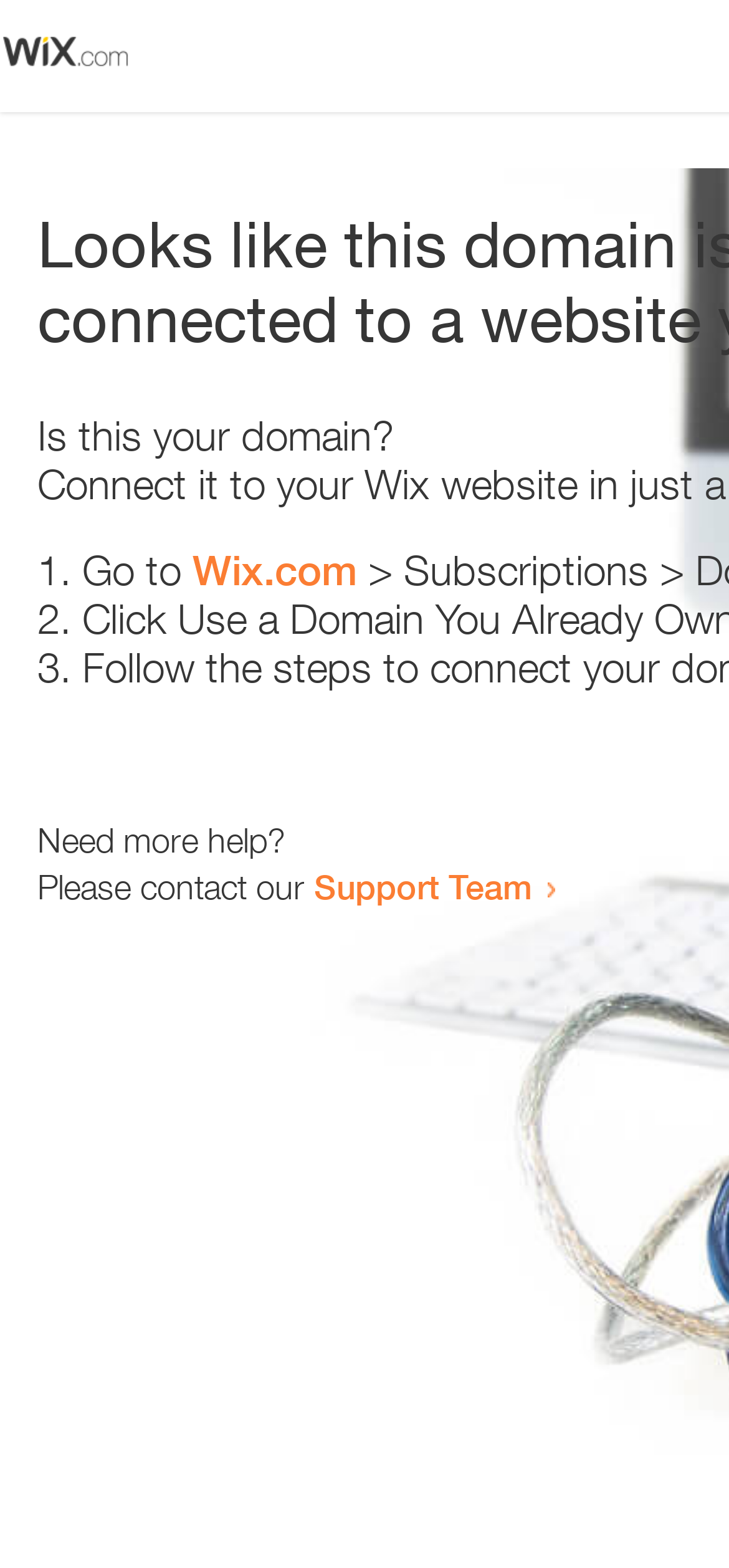Using the given description, provide the bounding box coordinates formatted as (top-left x, top-left y, bottom-right x, bottom-right y), with all values being floating point numbers between 0 and 1. Description: title="Rt Hon Lord Lilley"

None